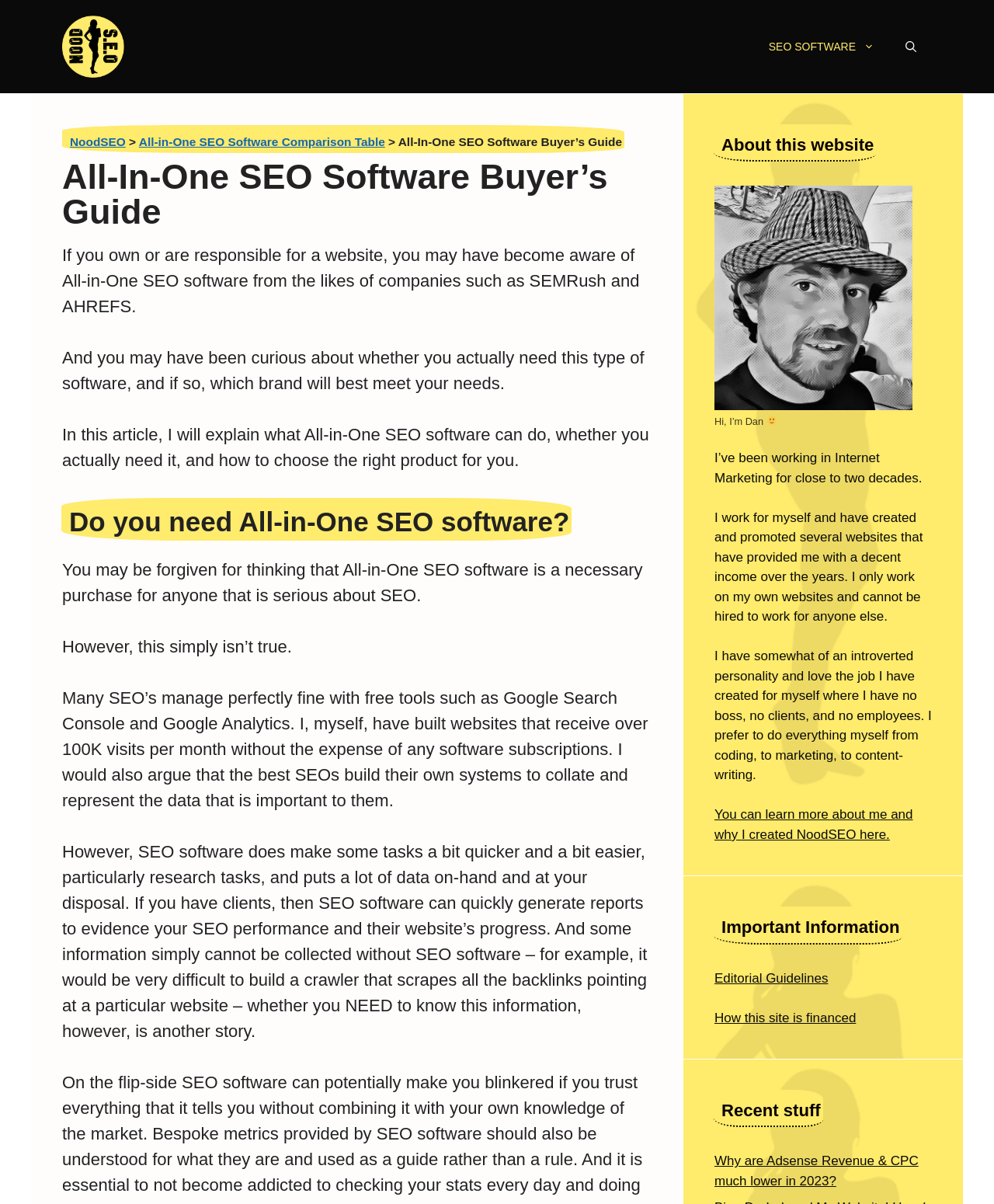Please provide the bounding box coordinates for the element that needs to be clicked to perform the instruction: "Check the recent article about Adsense Revenue & CPC". The coordinates must consist of four float numbers between 0 and 1, formatted as [left, top, right, bottom].

[0.719, 0.958, 0.924, 0.987]